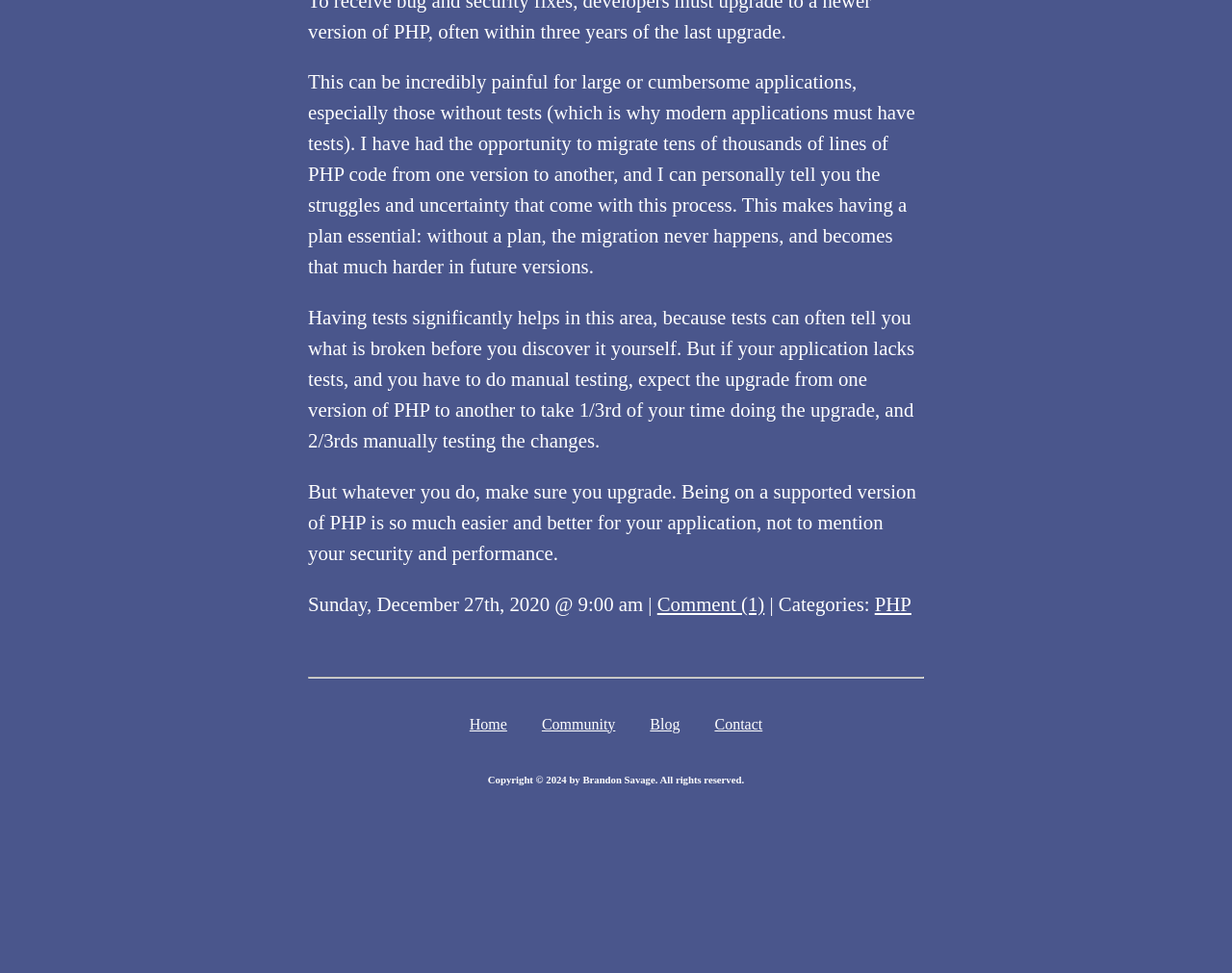Provide the bounding box coordinates of the HTML element described by the text: "Exercise". The coordinates should be in the format [left, top, right, bottom] with values between 0 and 1.

None